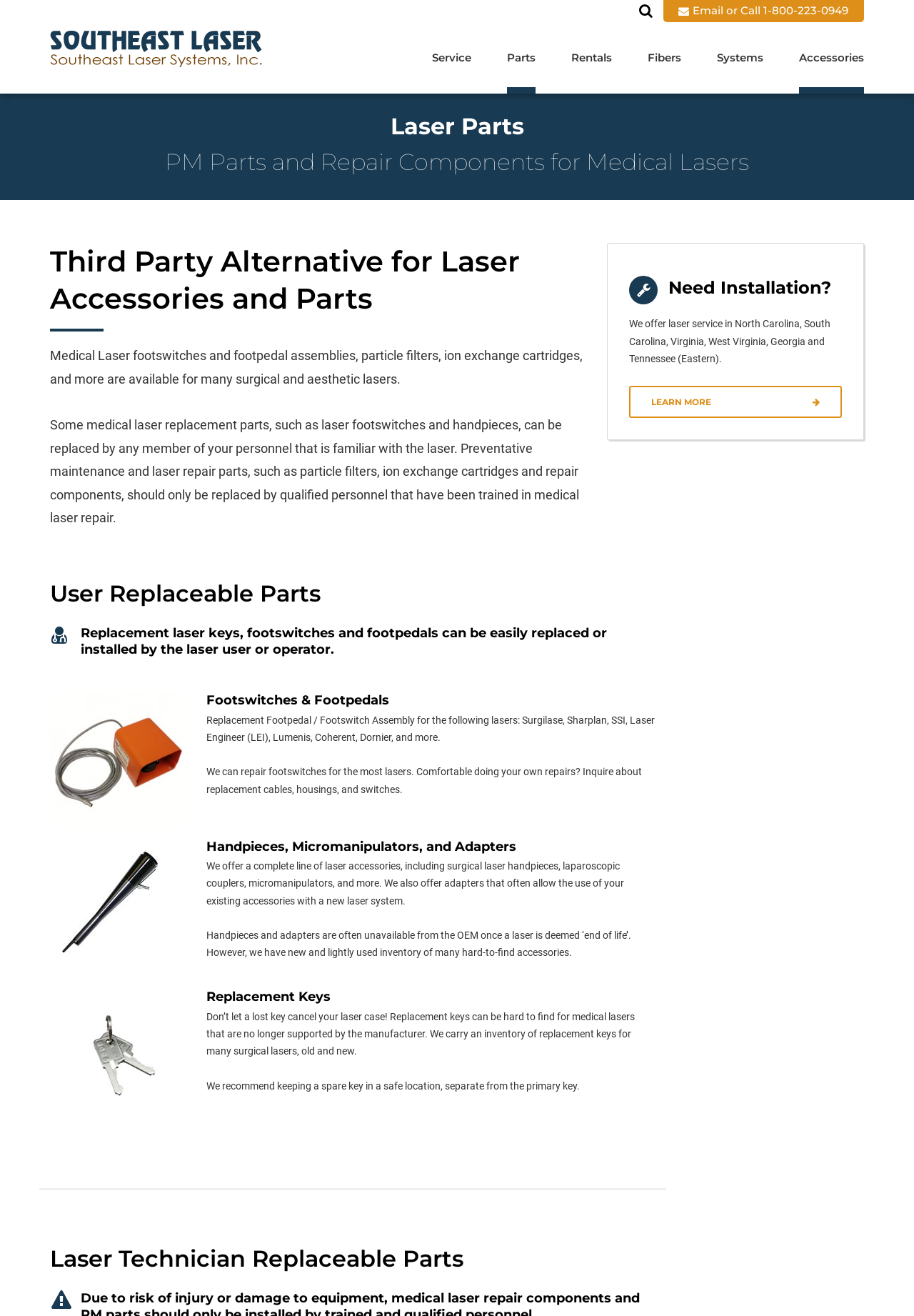Find the bounding box coordinates for the HTML element described as: "Ultra MD CO2 Surgical Laser". The coordinates should consist of four float values between 0 and 1, i.e., [left, top, right, bottom].

[0.761, 0.071, 0.933, 0.112]